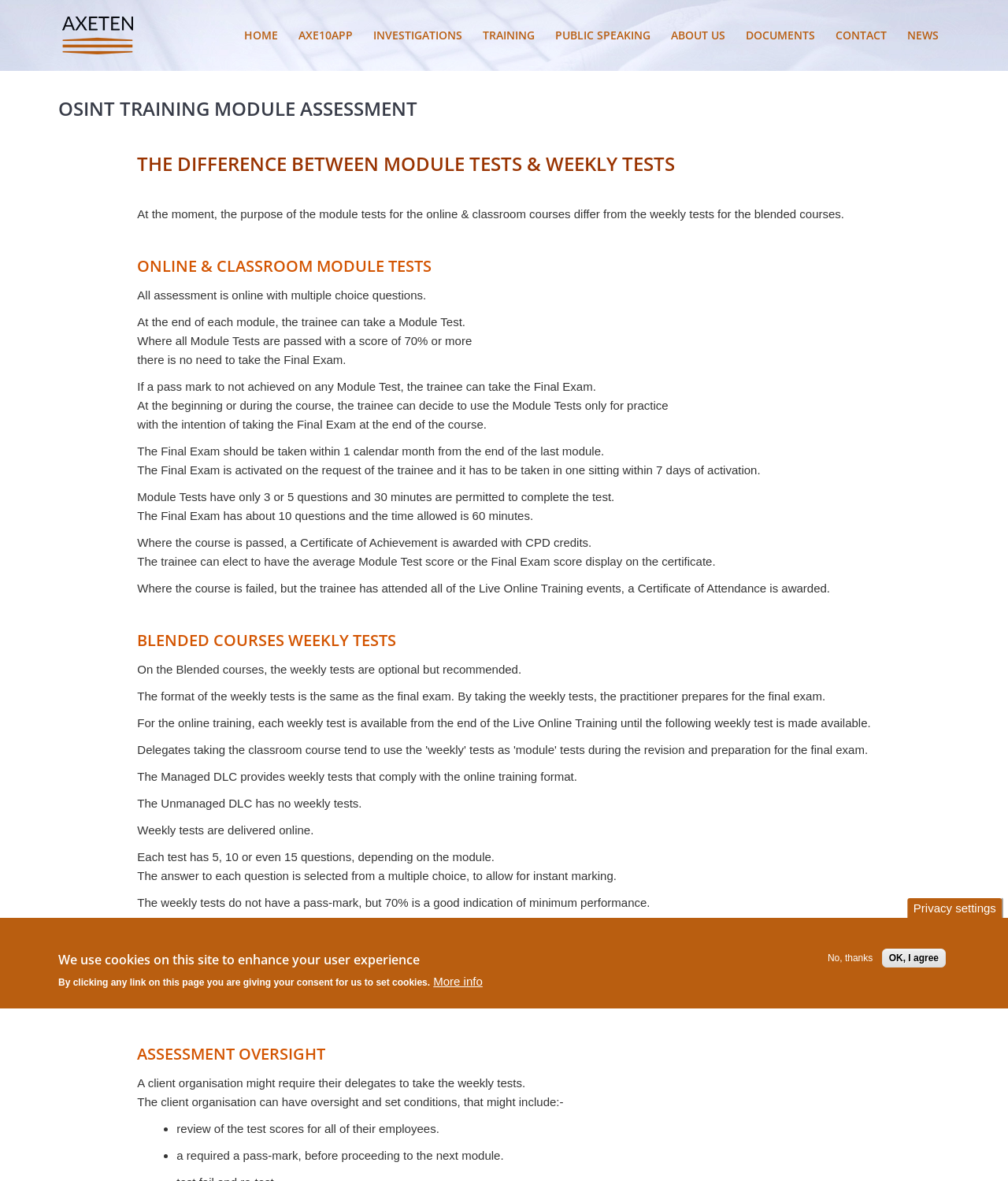Can you find the bounding box coordinates of the area I should click to execute the following instruction: "Click ABOUT US"?

[0.656, 0.011, 0.729, 0.048]